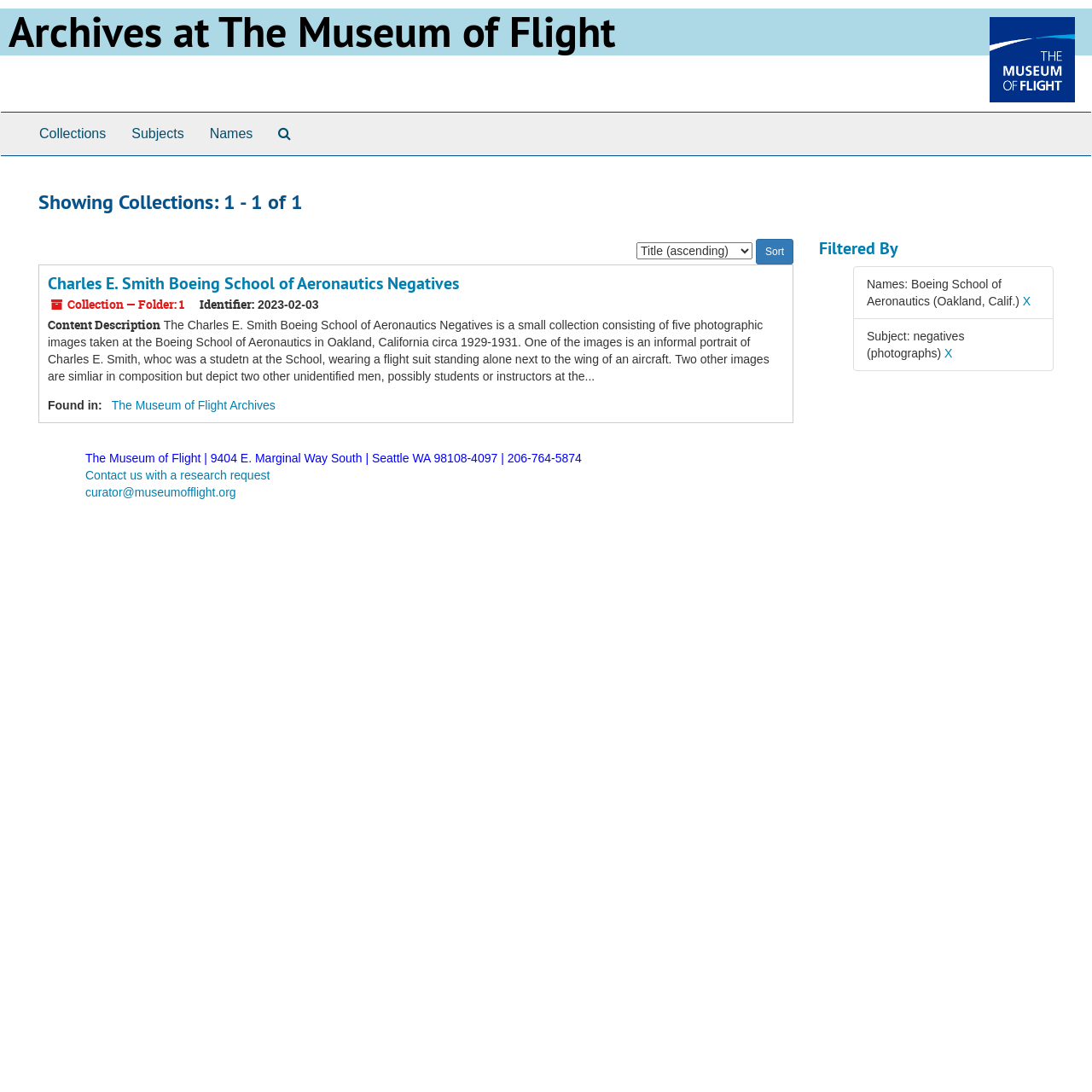Locate the bounding box coordinates of the item that should be clicked to fulfill the instruction: "Contact the curator via email".

[0.078, 0.445, 0.216, 0.457]